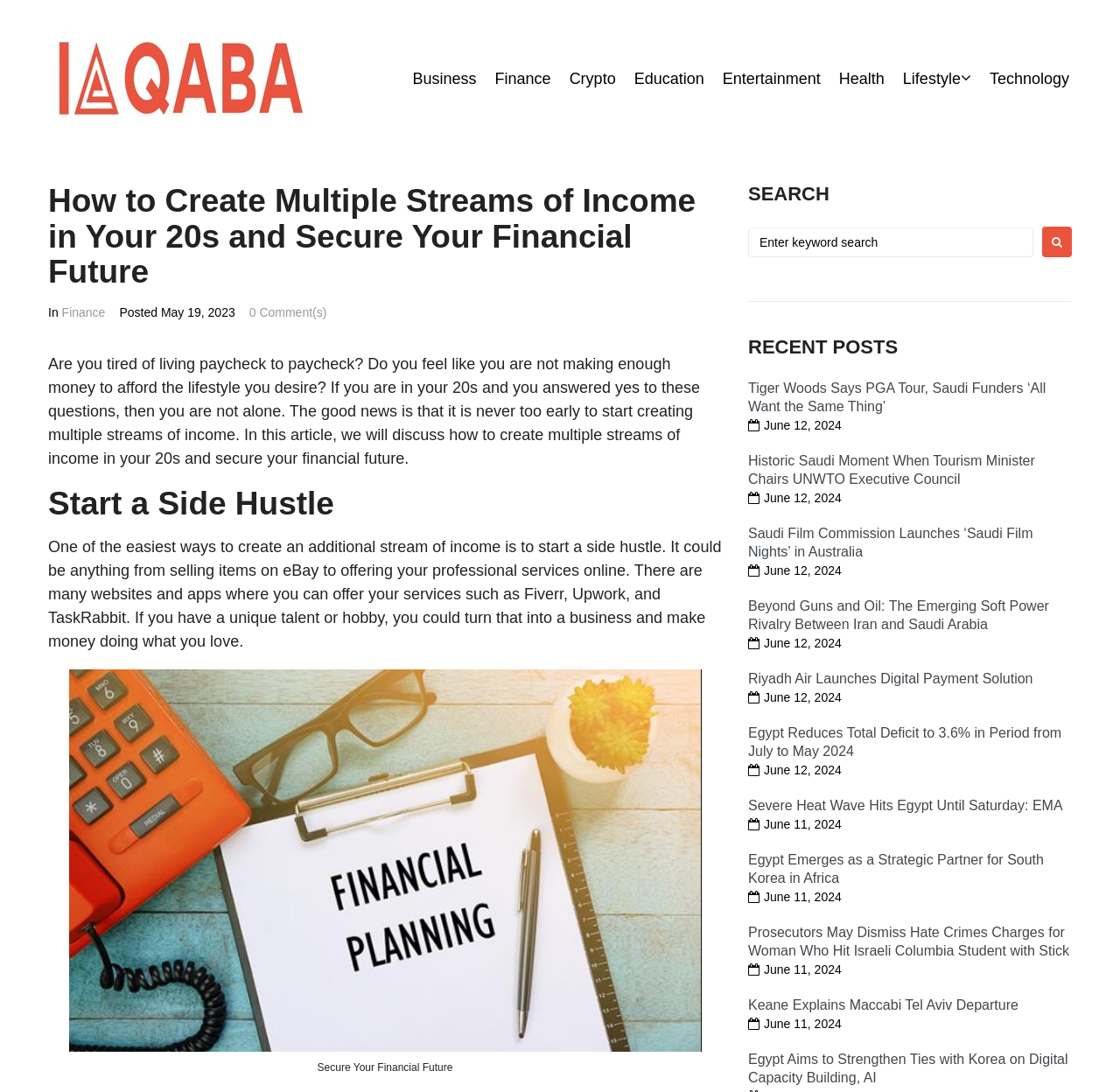Please identify the bounding box coordinates of the clickable region that I should interact with to perform the following instruction: "Click on the 'Lifestyle' link". The coordinates should be expressed as four float numbers between 0 and 1, i.e., [left, top, right, bottom].

[0.806, 0.062, 0.858, 0.083]